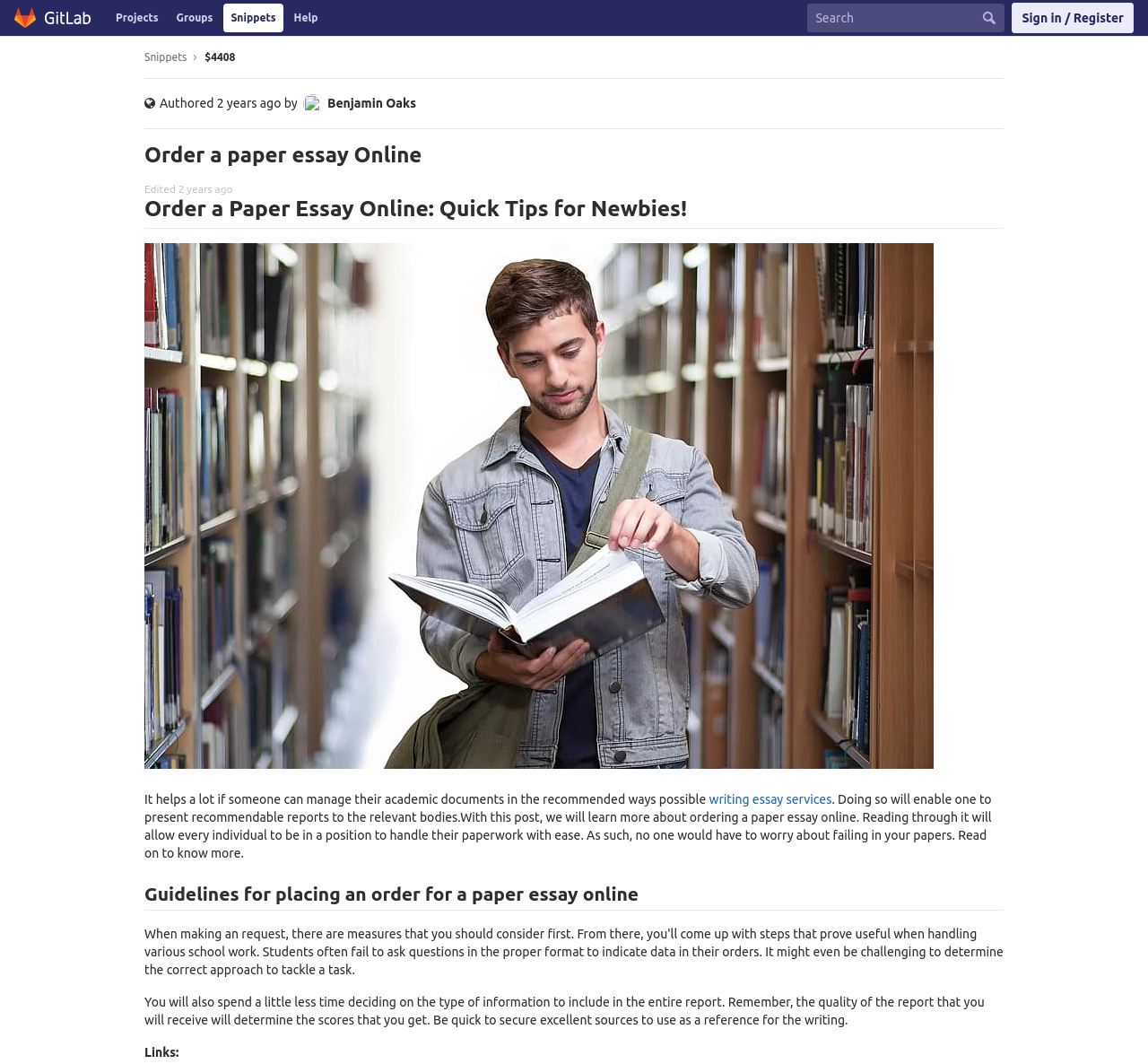Use a single word or phrase to answer this question: 
What is the purpose of the snippet?

To provide tips for ordering a paper essay online